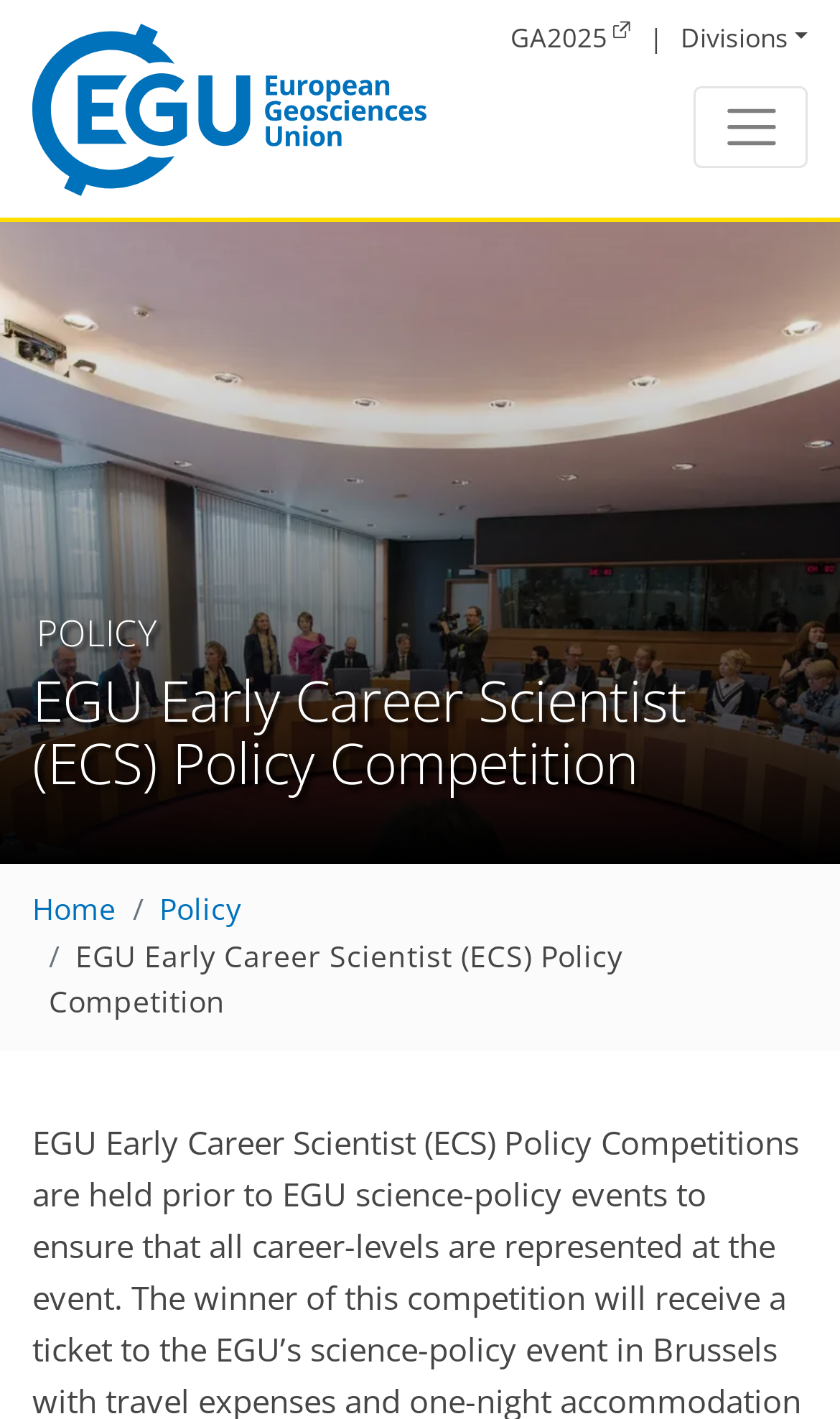What is the link 'GA2025' for?
Please analyze the image and answer the question with as much detail as possible.

The link 'GA2025' is located at the top of the webpage and opens in a new window or tab when clicked. The exact purpose of the link is not specified on the current webpage, but it is likely related to the organization's activities or events.